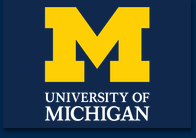Explain what the image portrays in a detailed manner.

The image displays the logo of the University of Michigan, featuring a bold, block-style letter "M" in bright yellow against a dark blue background. Below the "M," the full name "UNIVERSITY OF MICHIGAN" is elegantly rendered in white letters. This iconic logo represents one of the leading research universities in the United States, emphasizing its strong academic heritage and commitment to excellence in education and research. The design and color scheme reflect the university's tradition and brand identity, making it easily recognizable to students, alumni, and the broader community.